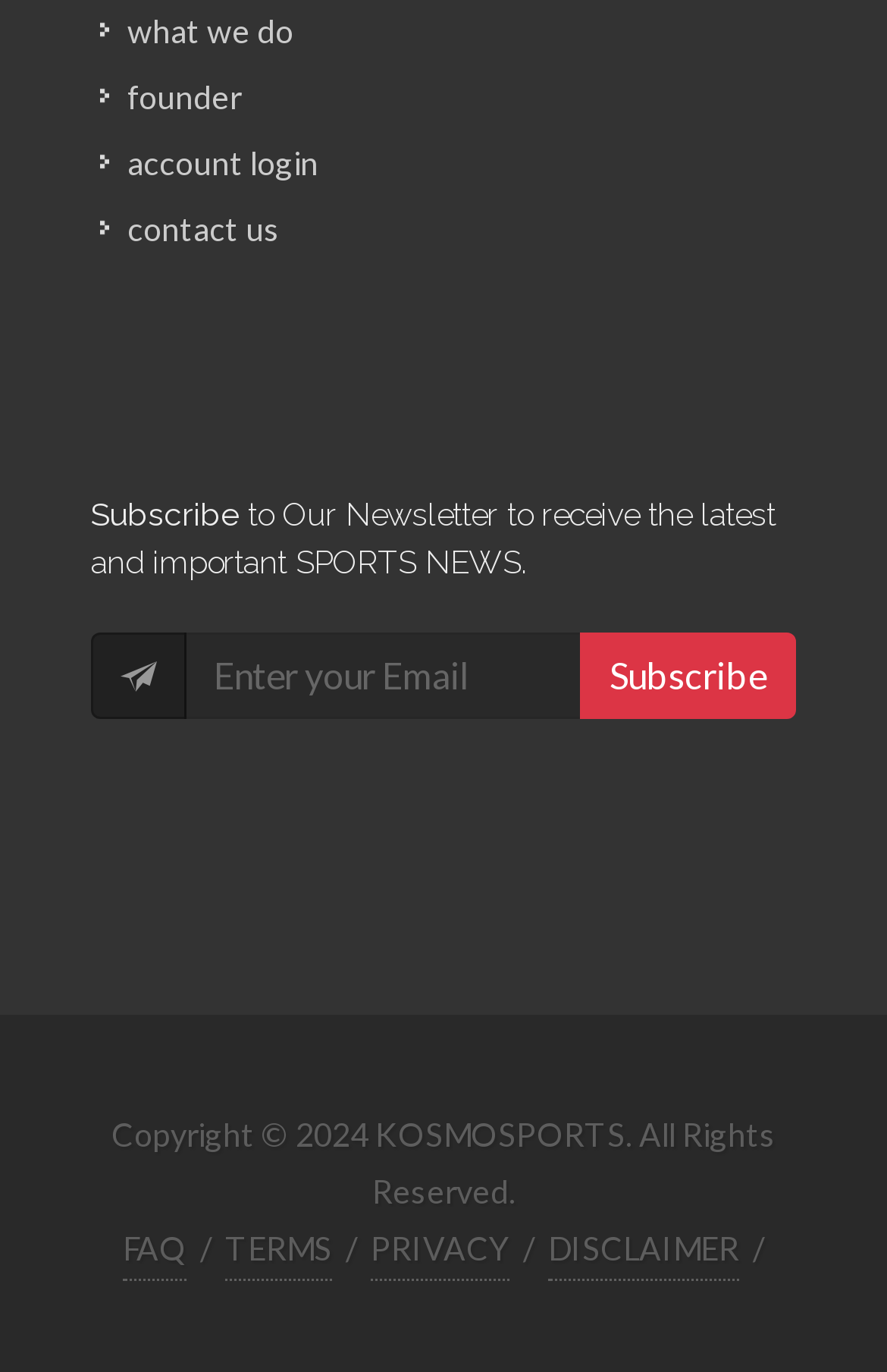Identify the bounding box coordinates necessary to click and complete the given instruction: "Enter email address".

[0.208, 0.461, 0.656, 0.524]